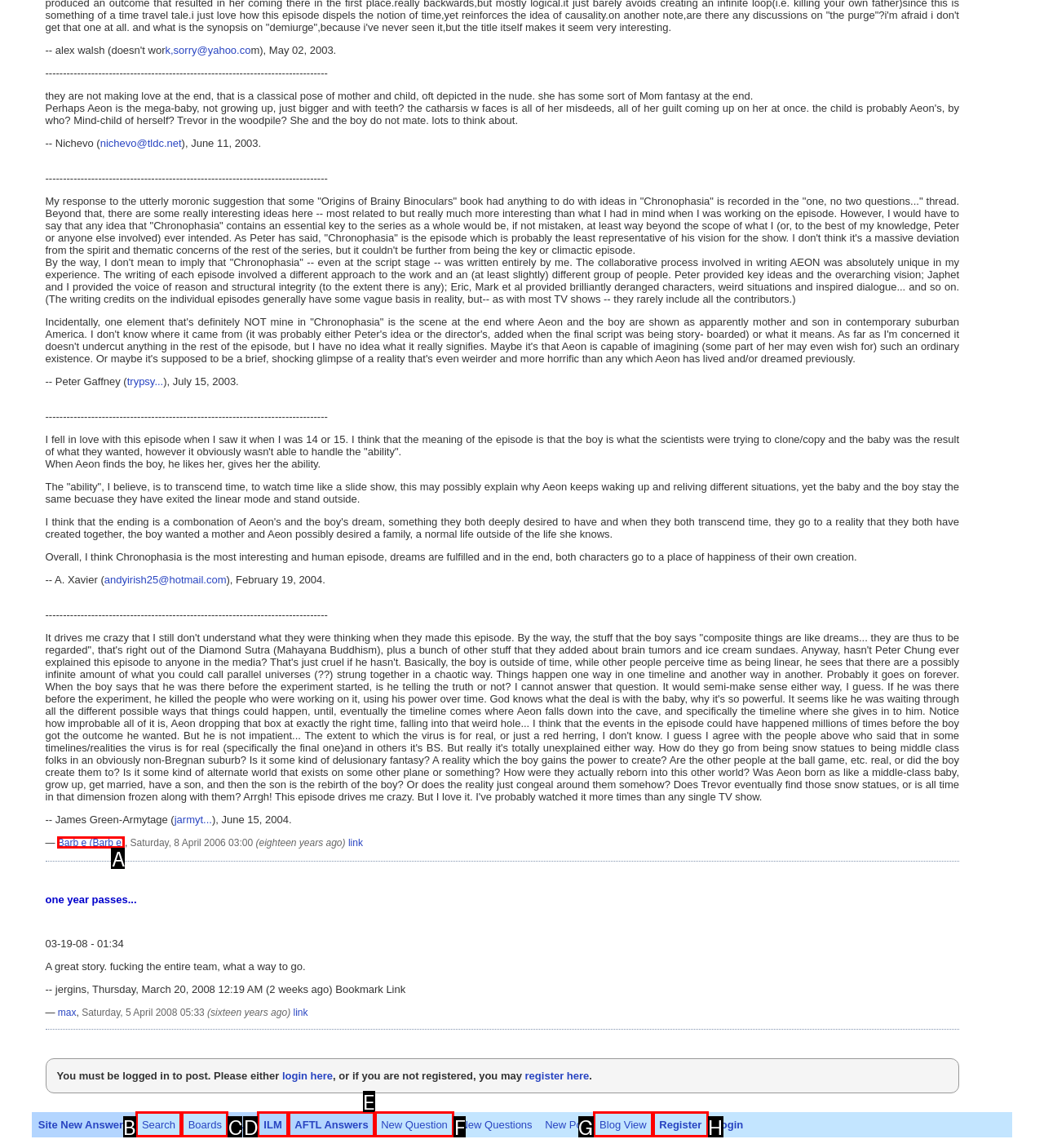Determine the option that best fits the description: Barb e (Barb e)
Reply with the letter of the correct option directly.

A